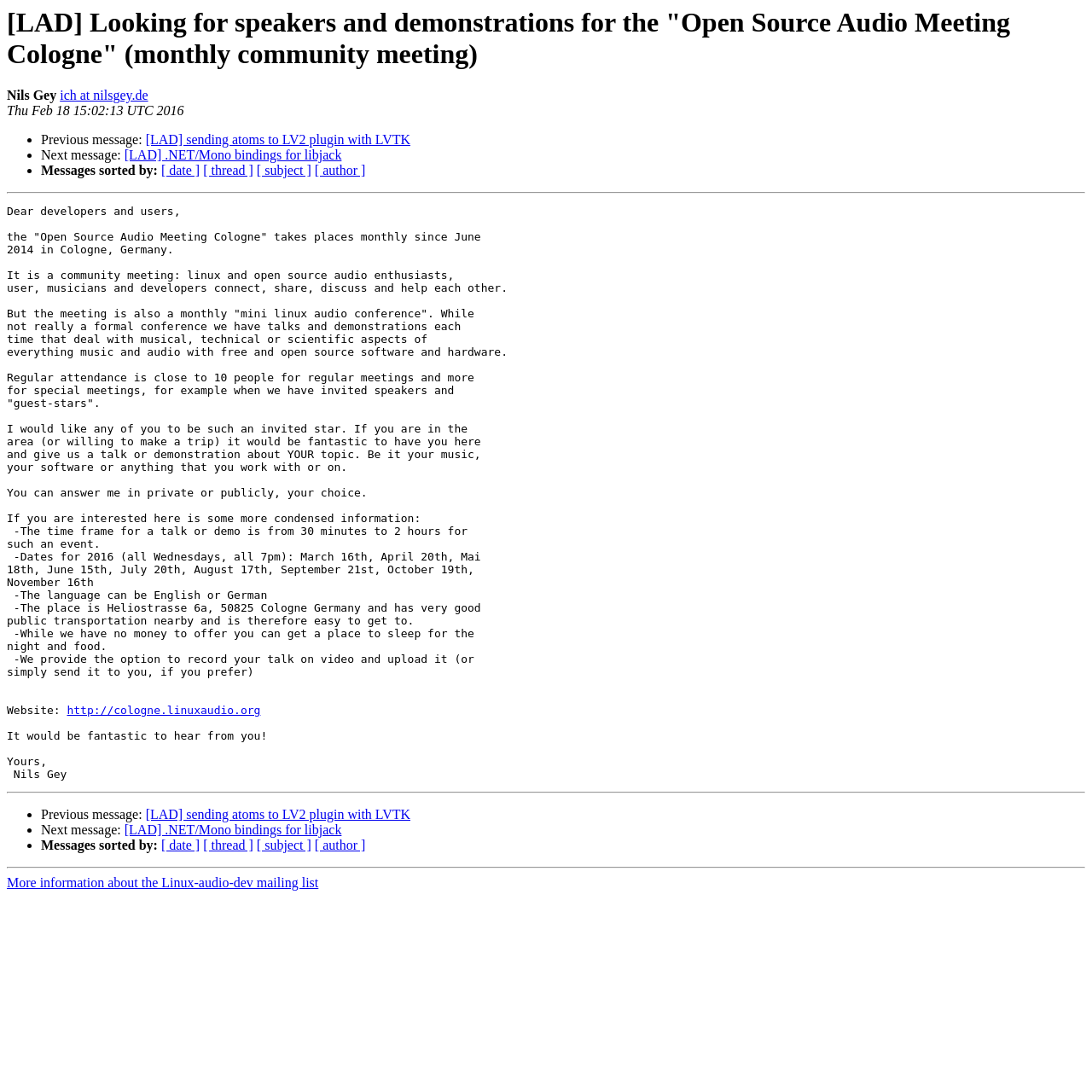Please identify the bounding box coordinates of the clickable area that will fulfill the following instruction: "View previous message". The coordinates should be in the format of four float numbers between 0 and 1, i.e., [left, top, right, bottom].

[0.133, 0.121, 0.376, 0.135]